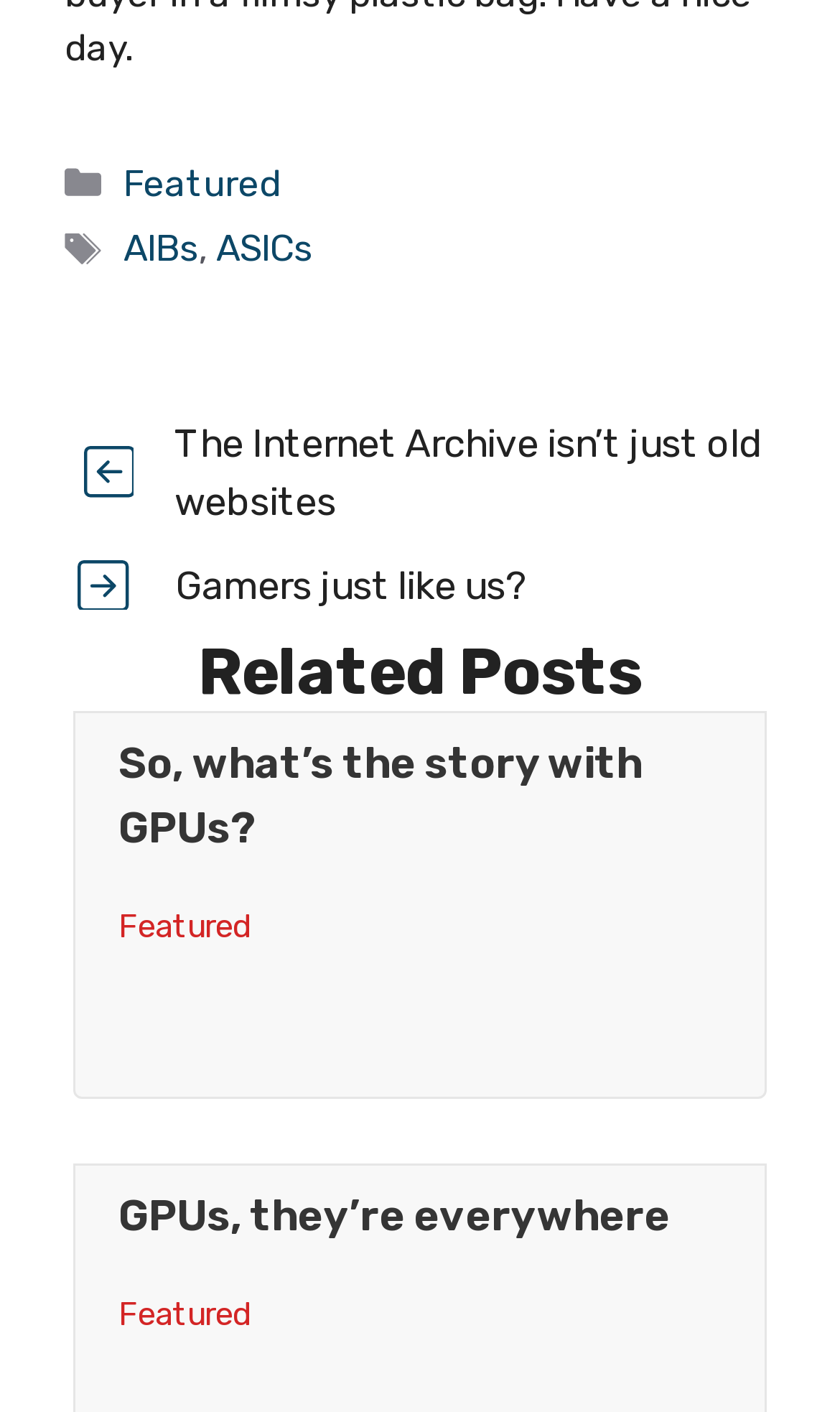Identify the bounding box of the UI element described as follows: "AIBs". Provide the coordinates as four float numbers in the range of 0 to 1 [left, top, right, bottom].

[0.147, 0.161, 0.236, 0.191]